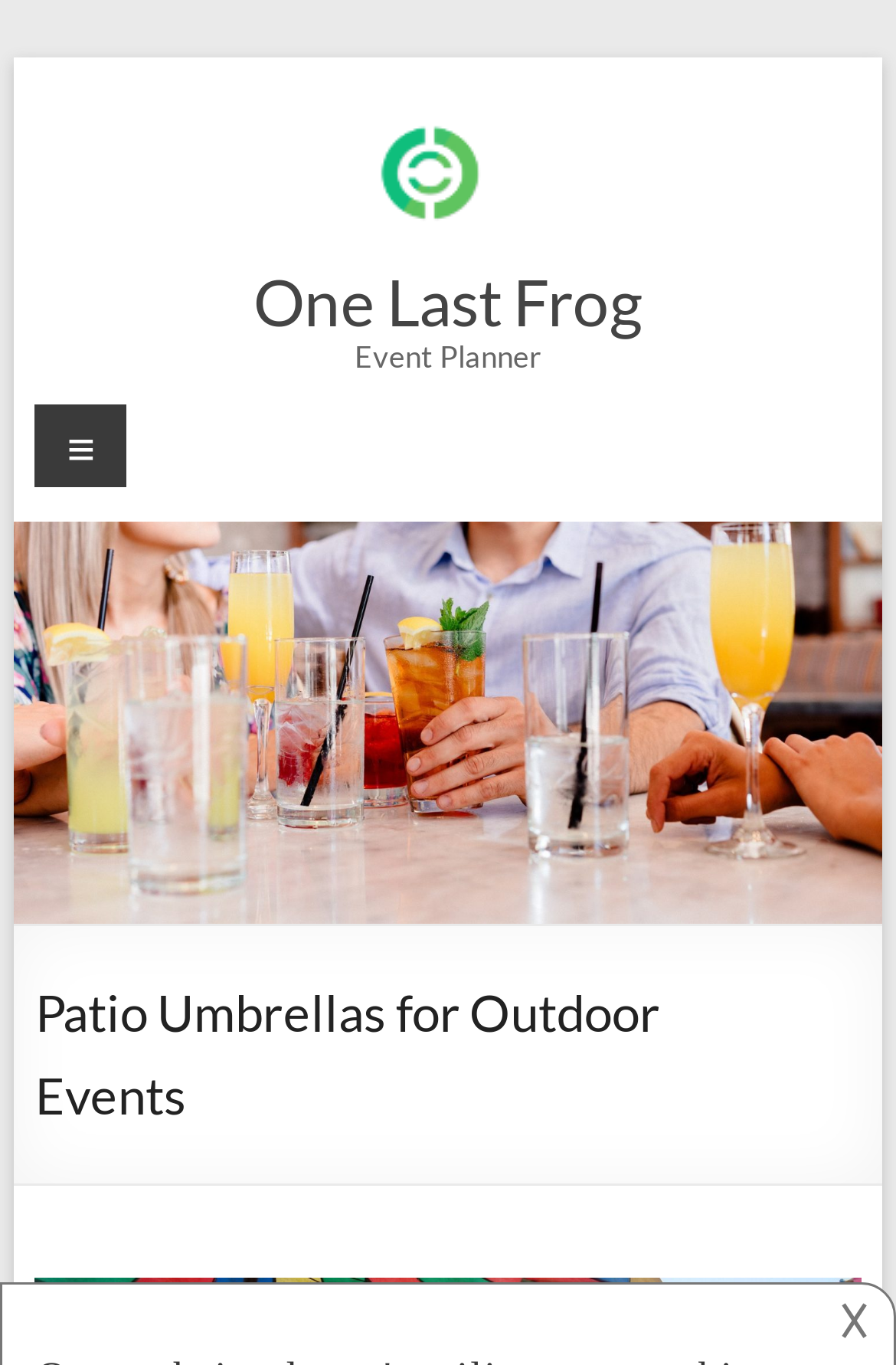Please provide a brief answer to the following inquiry using a single word or phrase:
What is the logo of One Last Frog?

image